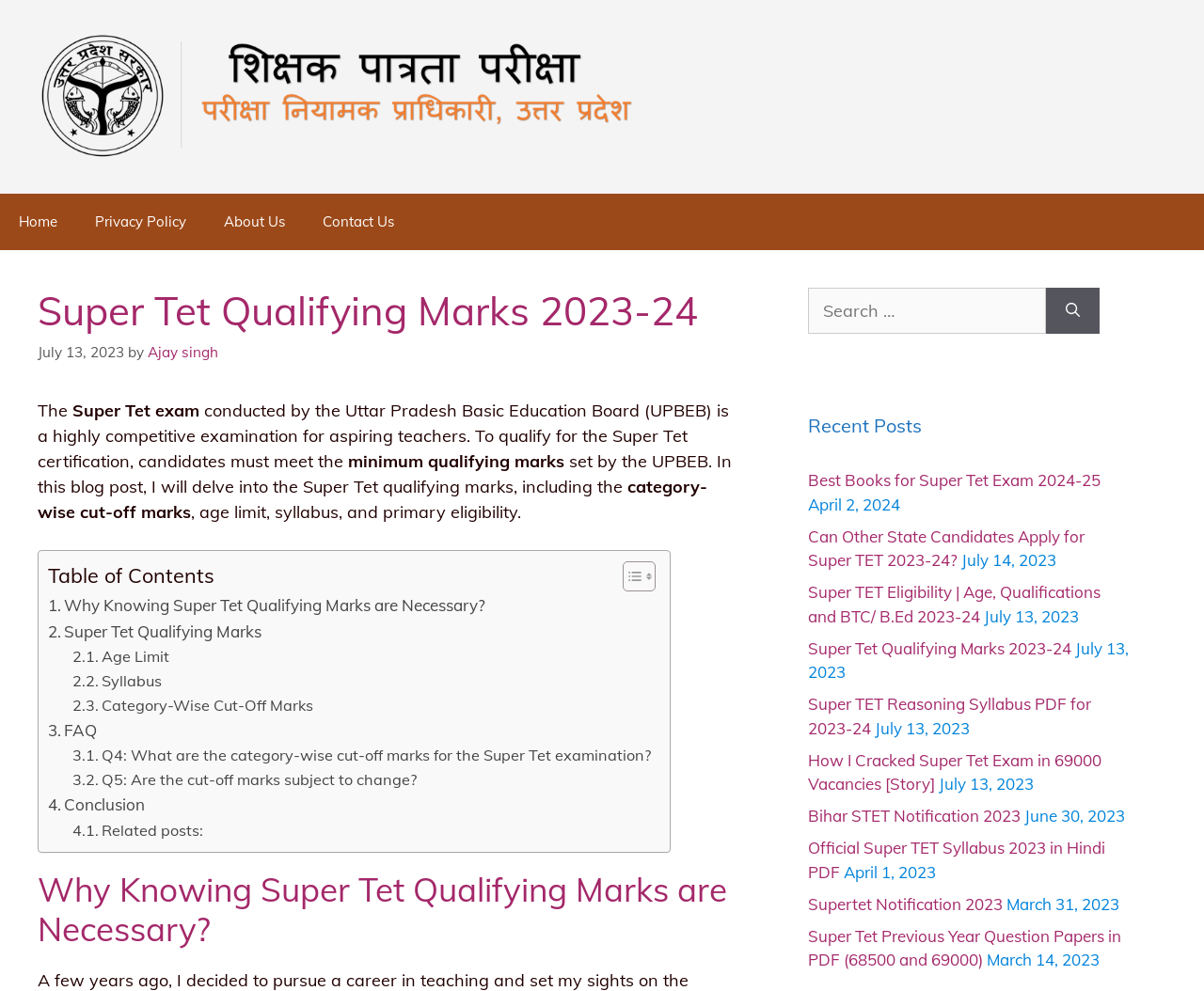Specify the bounding box coordinates of the area to click in order to follow the given instruction: "Search for something."

None